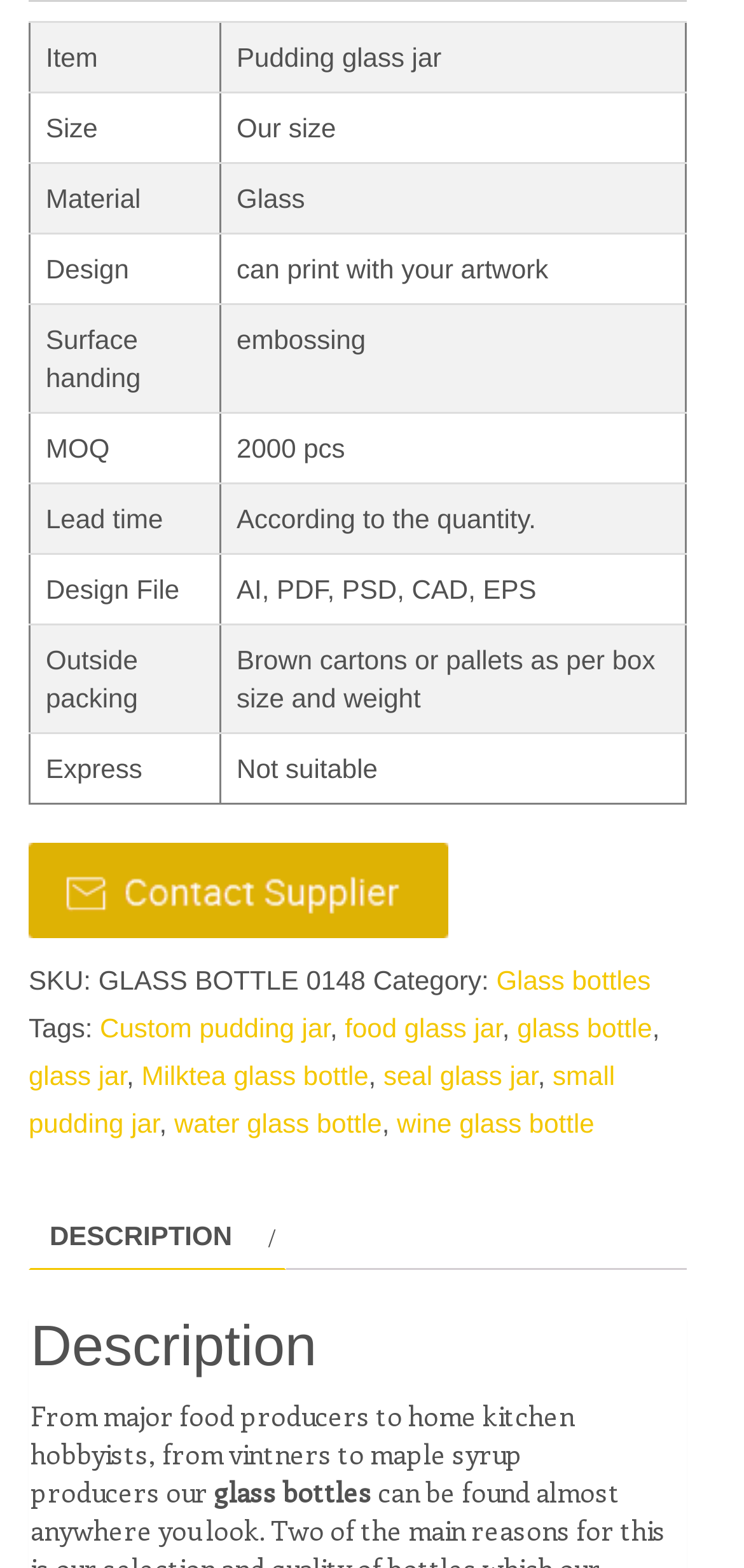Locate the bounding box coordinates of the region to be clicked to comply with the following instruction: "Click the 'Glass bottle 0148' SKU link". The coordinates must be four float numbers between 0 and 1, in the form [left, top, right, bottom].

[0.132, 0.615, 0.491, 0.634]